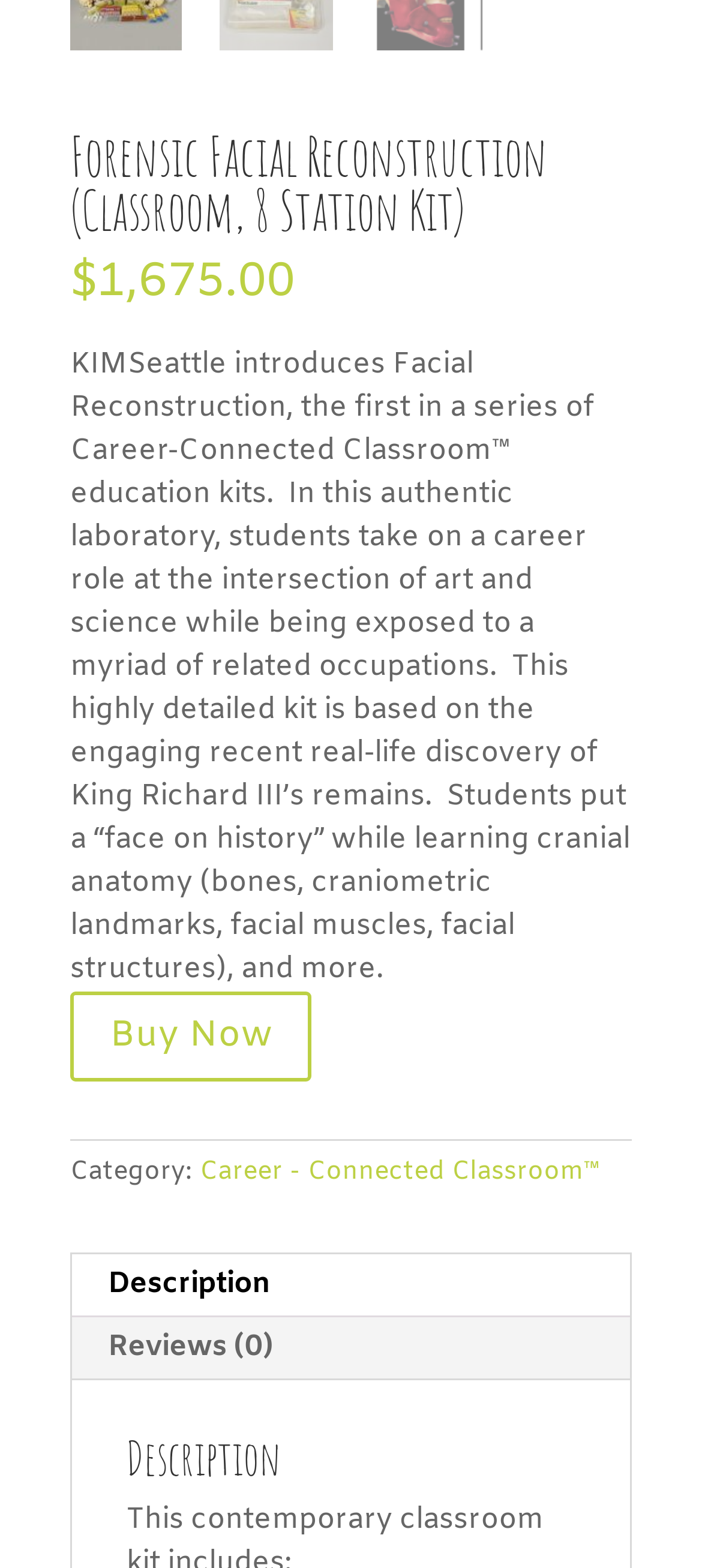Given the element description "Career - Connected Classroom™" in the screenshot, predict the bounding box coordinates of that UI element.

[0.285, 0.736, 0.854, 0.758]